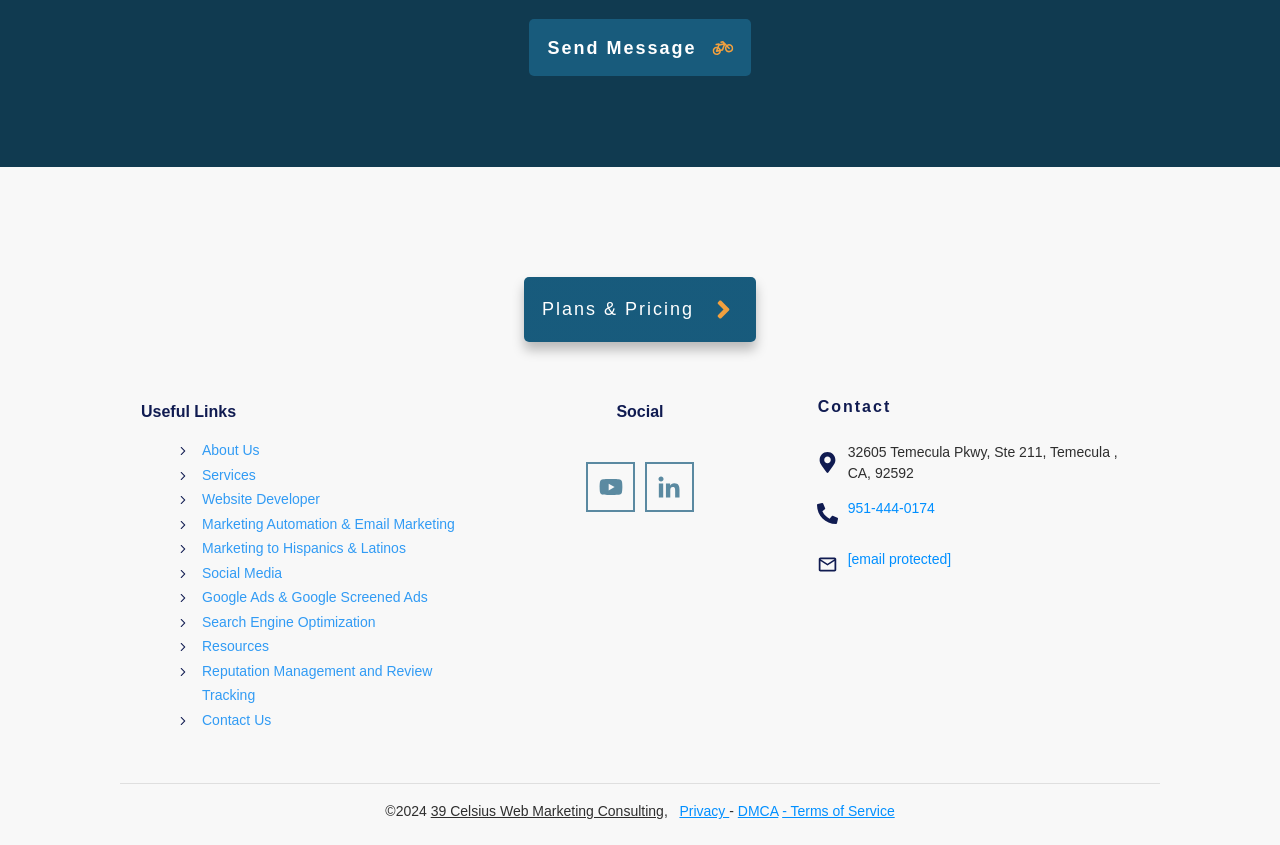What is the purpose of the 'Send Message' link?
Answer with a single word or phrase, using the screenshot for reference.

To contact the company